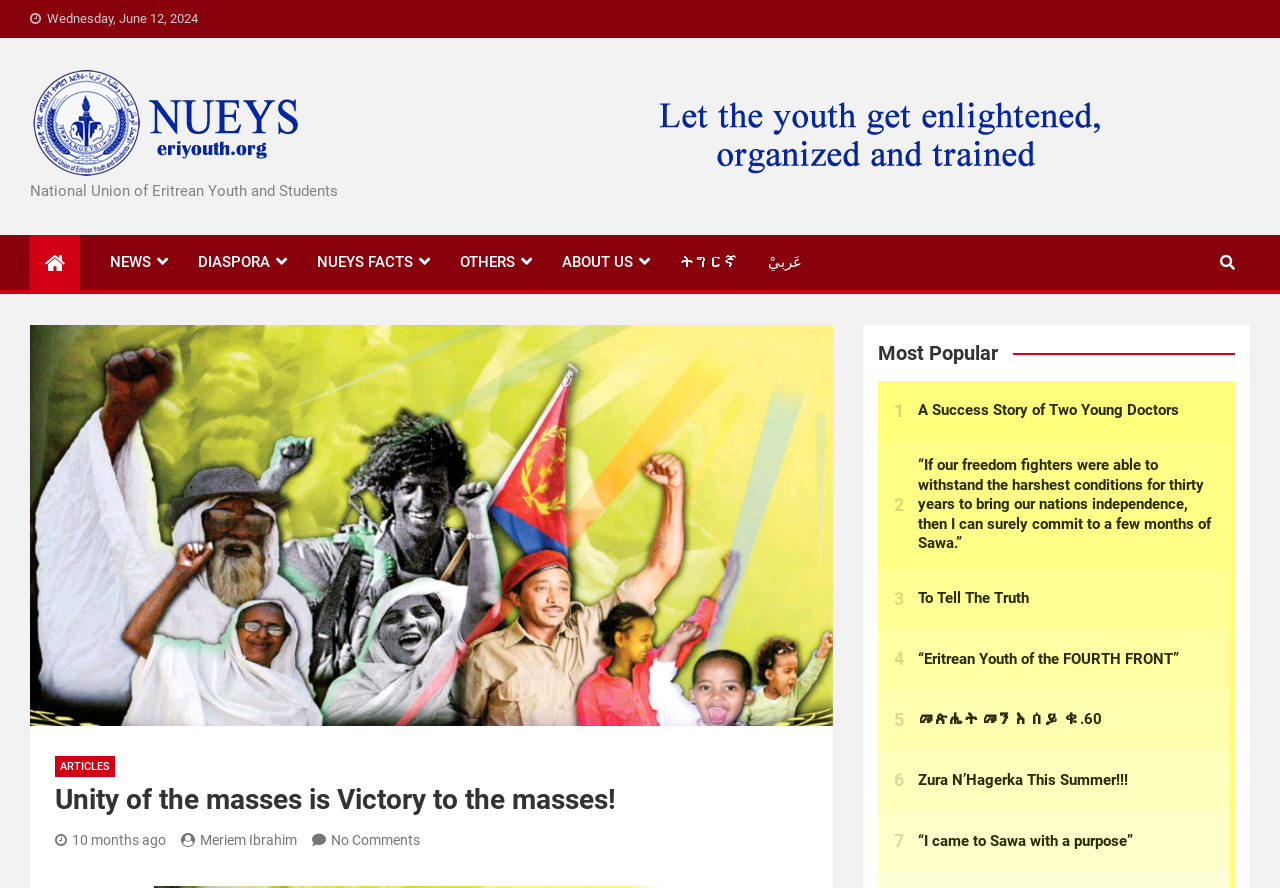Highlight the bounding box coordinates of the element you need to click to perform the following instruction: "View the banner add."

[0.408, 0.103, 0.977, 0.204]